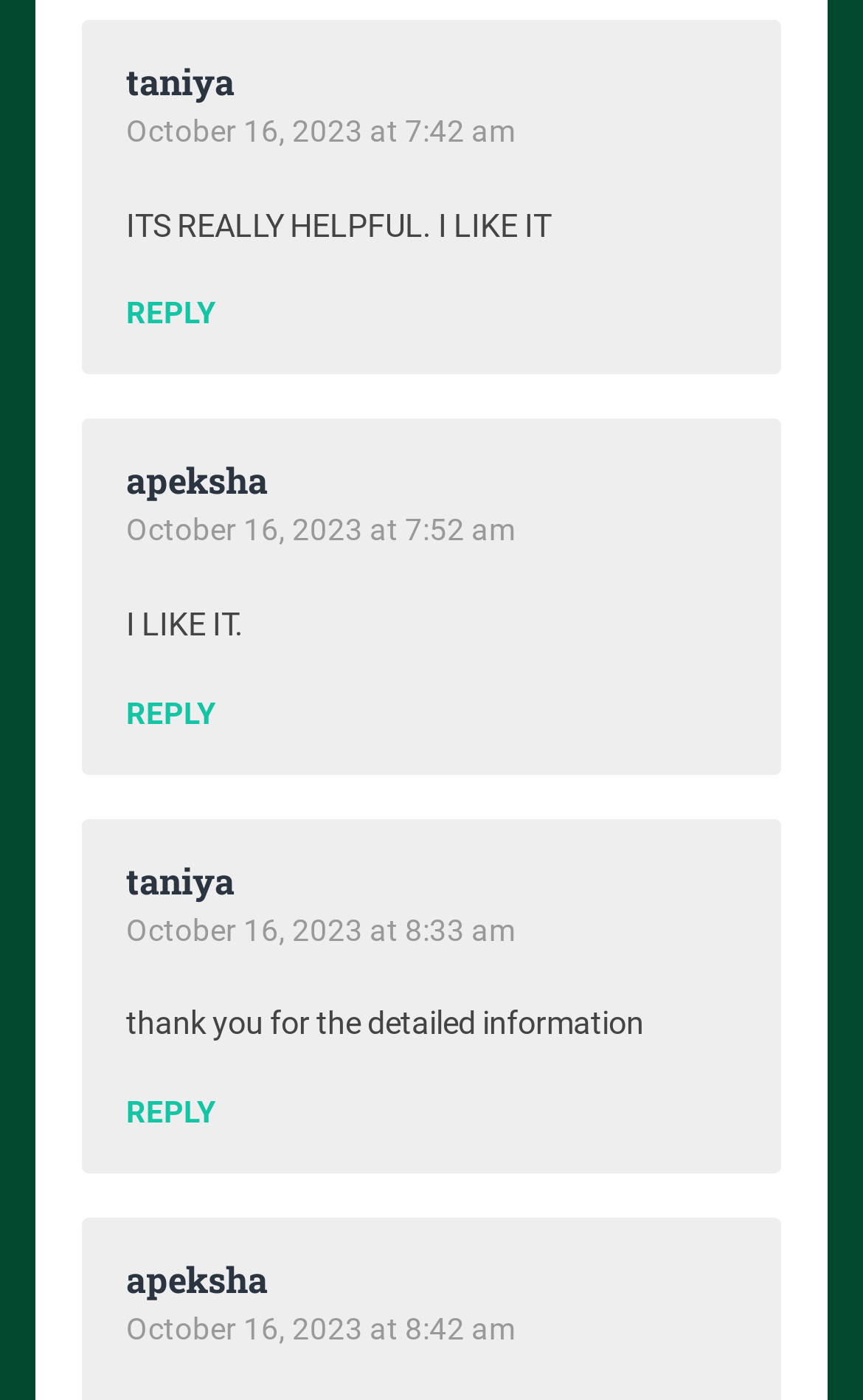Who replied to apeksha?
Provide a concise answer using a single word or phrase based on the image.

taniya